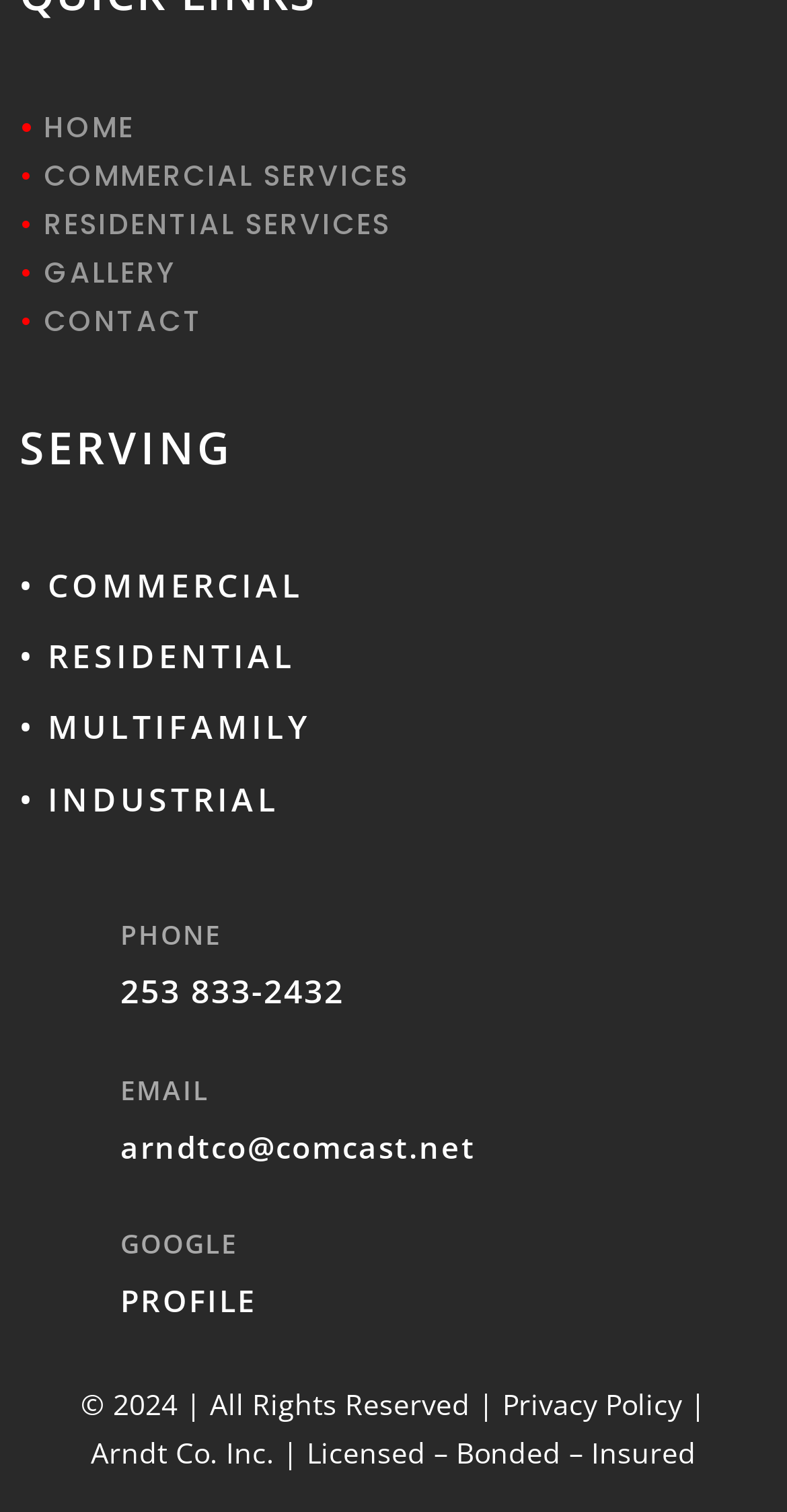Provide the bounding box coordinates for the area that should be clicked to complete the instruction: "view COMMERCIAL SERVICES".

[0.056, 0.103, 0.52, 0.13]